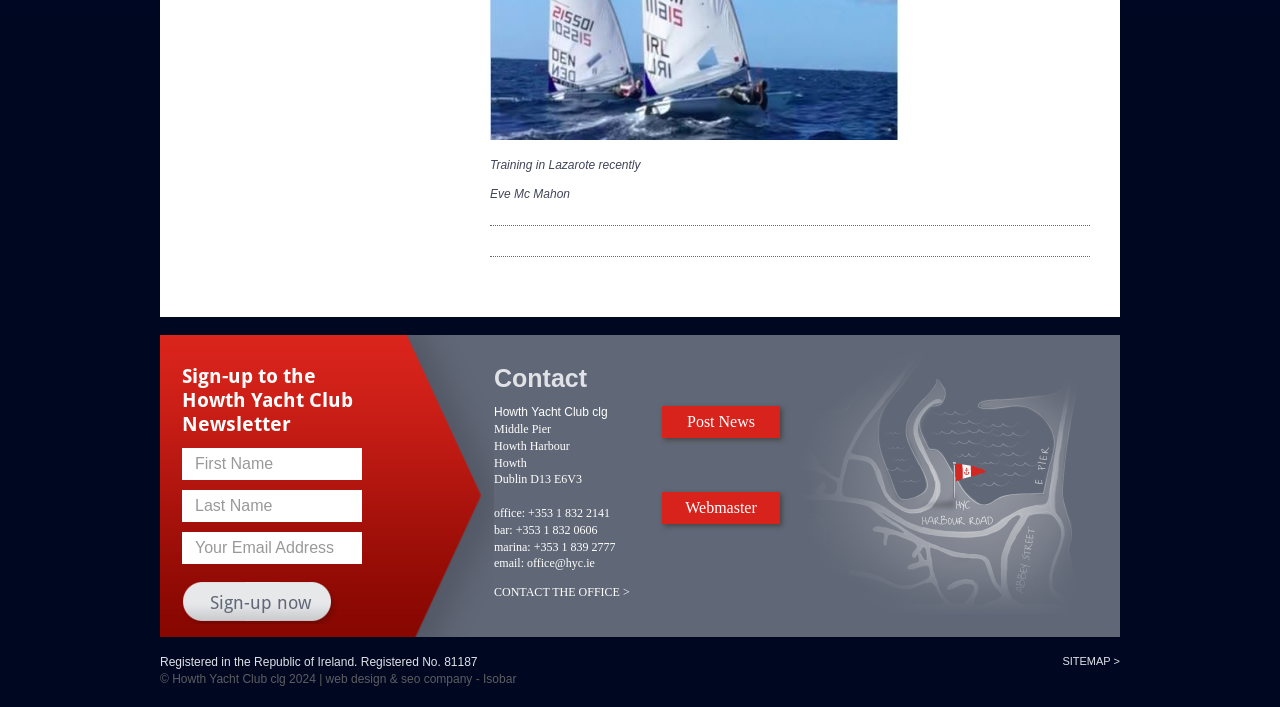What is the email address to contact the office?
Can you provide a detailed and comprehensive answer to the question?

The email address to contact the office can be found in the link element with the text 'office@hyc.ie' located at the bottom of the webpage, under the 'Contact' section.